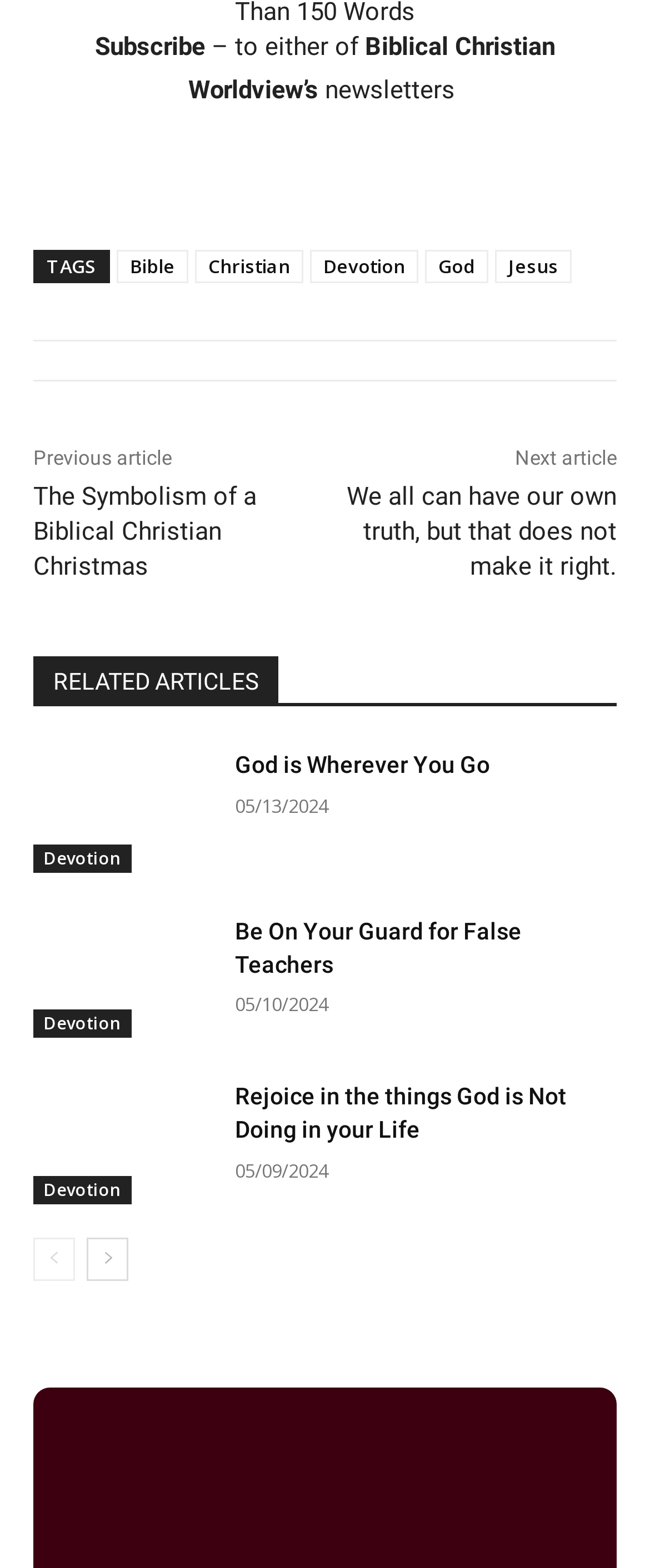How many related articles are shown on the webpage?
Based on the image, provide your answer in one word or phrase.

3